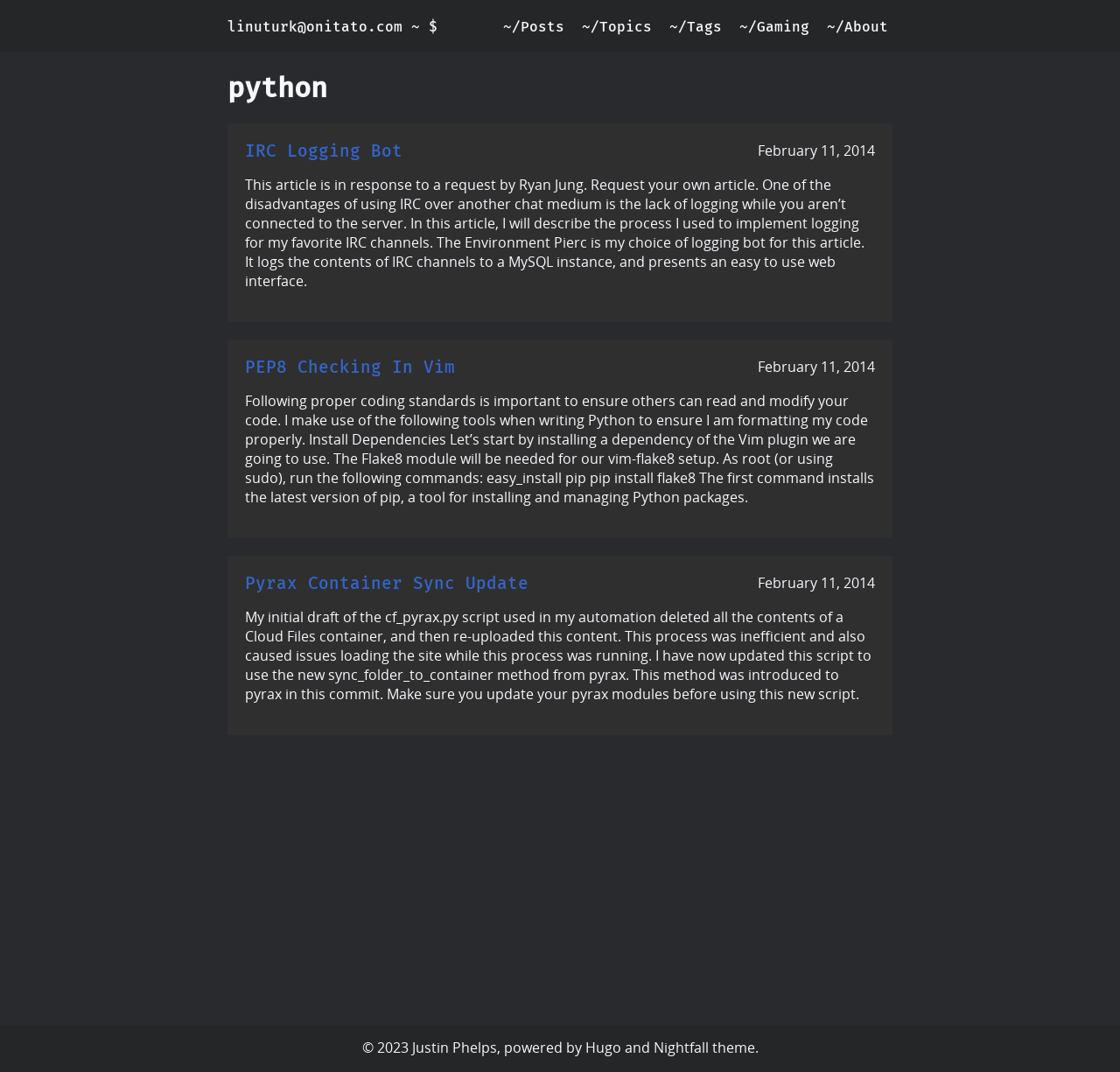Examine the image and give a thorough answer to the following question:
What is the theme of the webpage?

I found the theme information at the bottom of the webpage, which says 'powered by ... and Nightfall theme.', so the theme of the webpage is Nightfall.